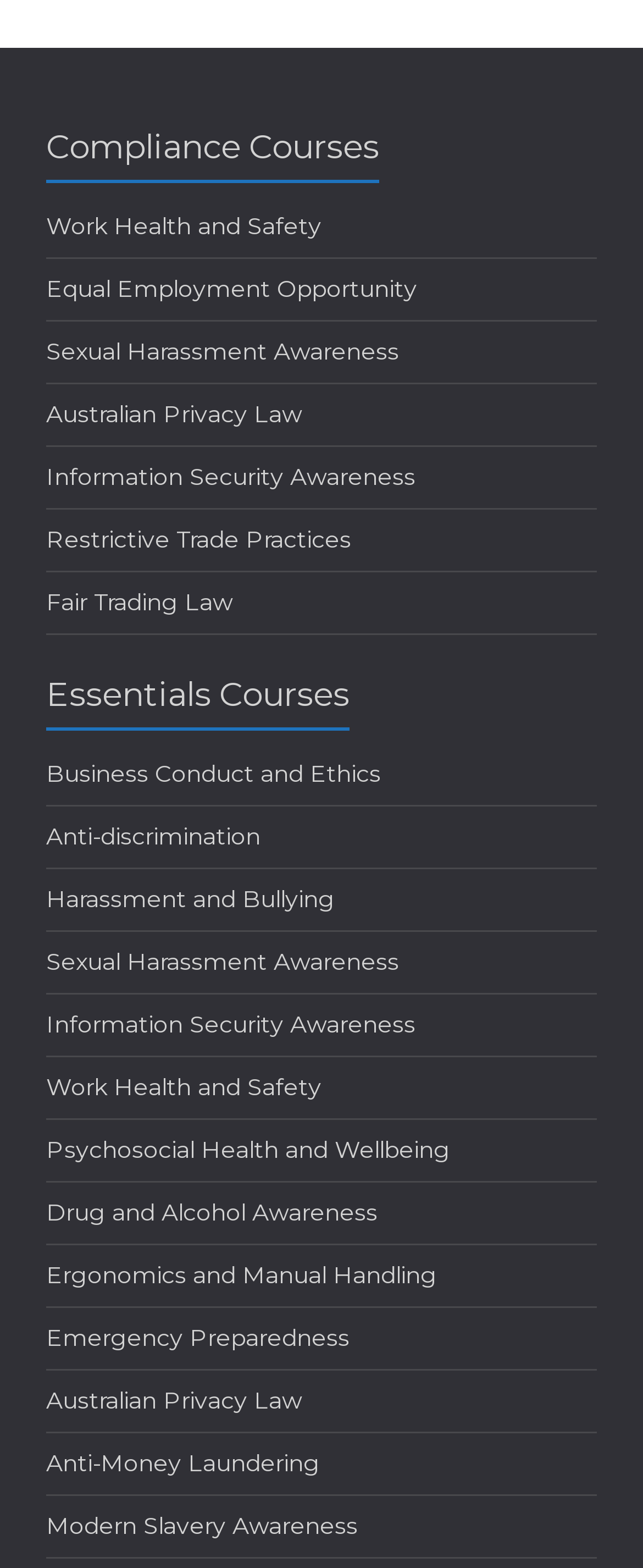Provide your answer in one word or a succinct phrase for the question: 
How many essential courses are listed?

Unknown